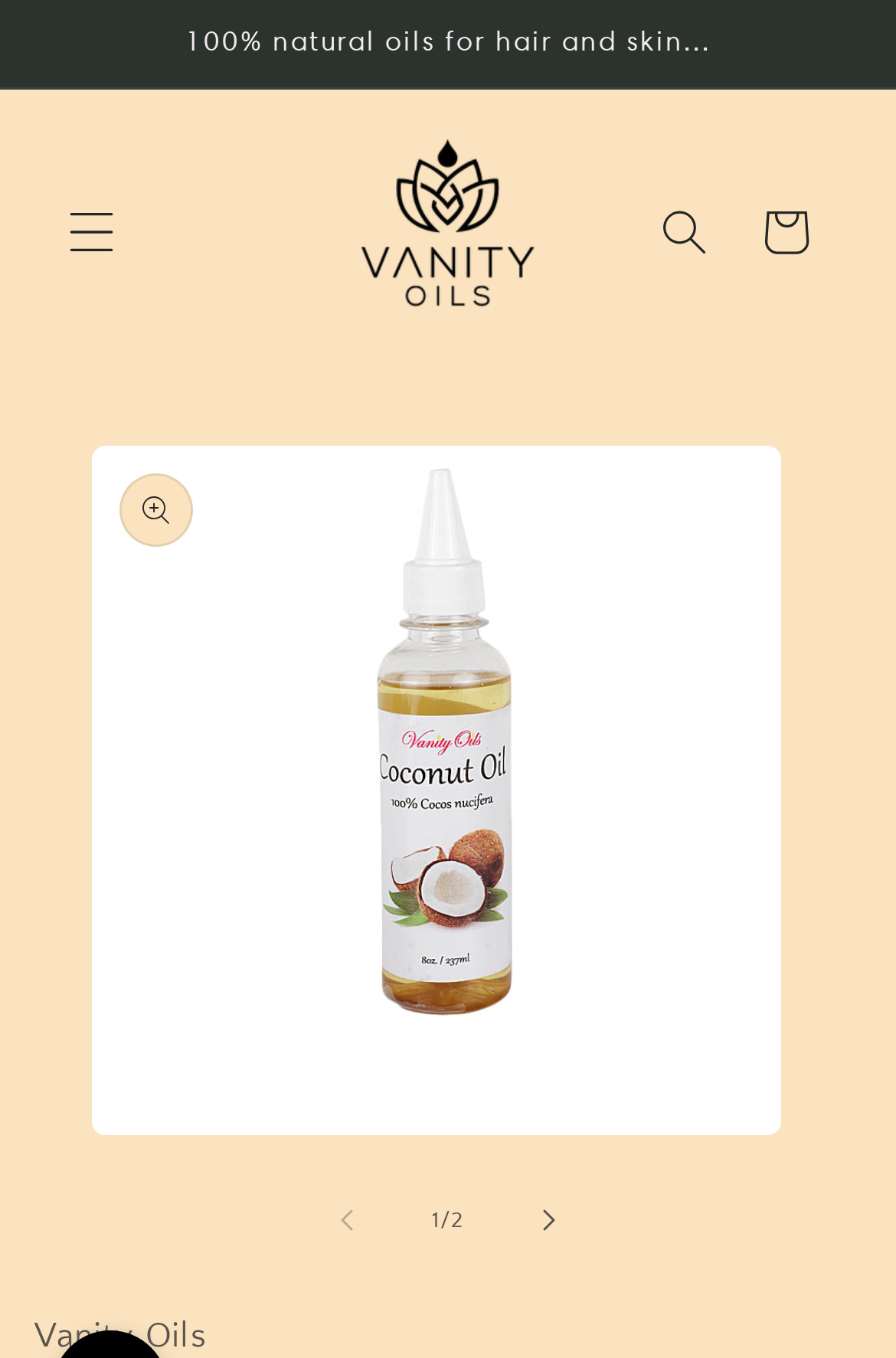Can you find the bounding box coordinates for the UI element given this description: "aria-label="Search""? Provide the coordinates as four float numbers between 0 and 1: [left, top, right, bottom].

[0.708, 0.133, 0.821, 0.207]